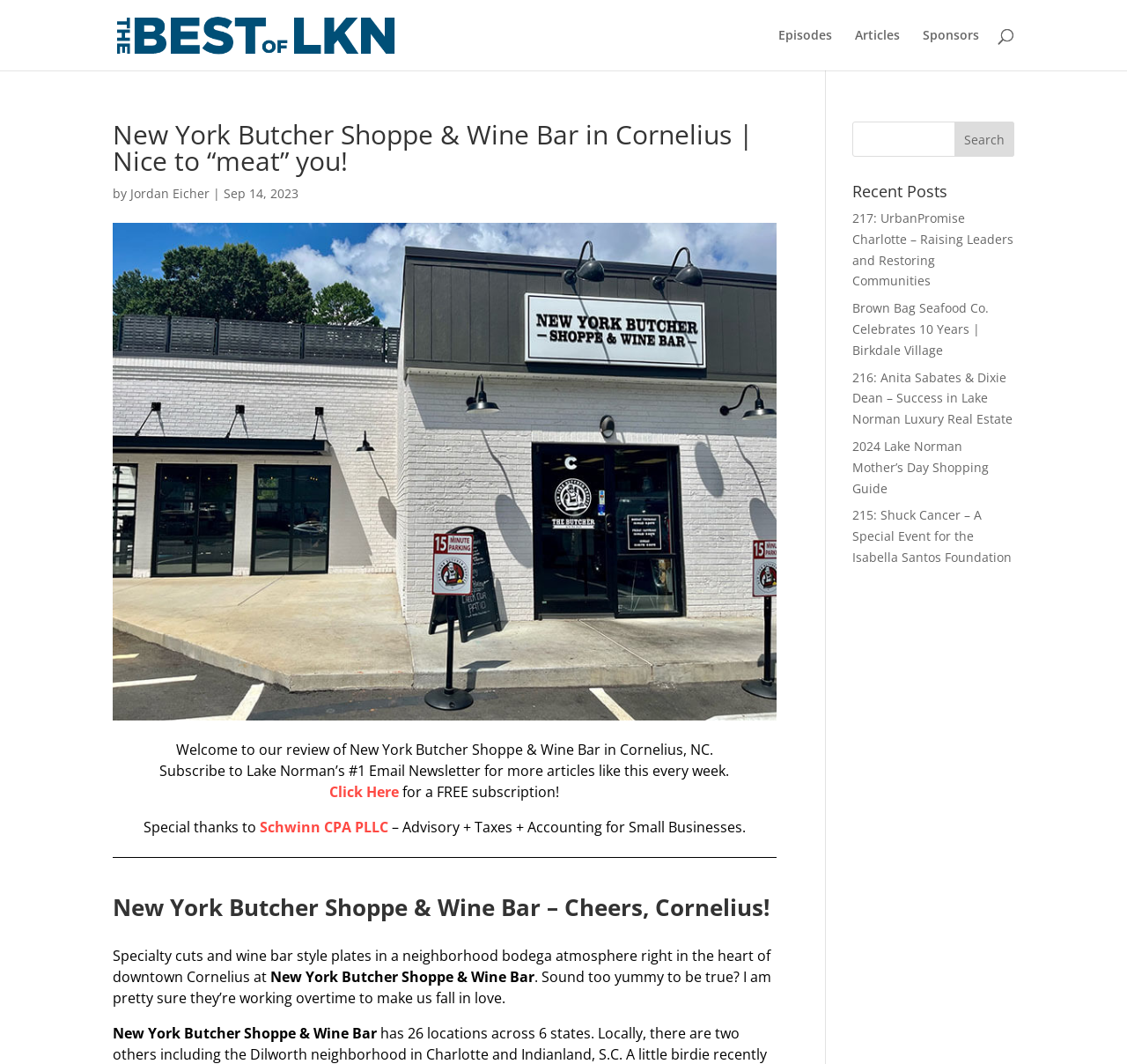Locate the bounding box coordinates of the area that needs to be clicked to fulfill the following instruction: "Click on The Best of LKN". The coordinates should be in the format of four float numbers between 0 and 1, namely [left, top, right, bottom].

[0.103, 0.024, 0.351, 0.04]